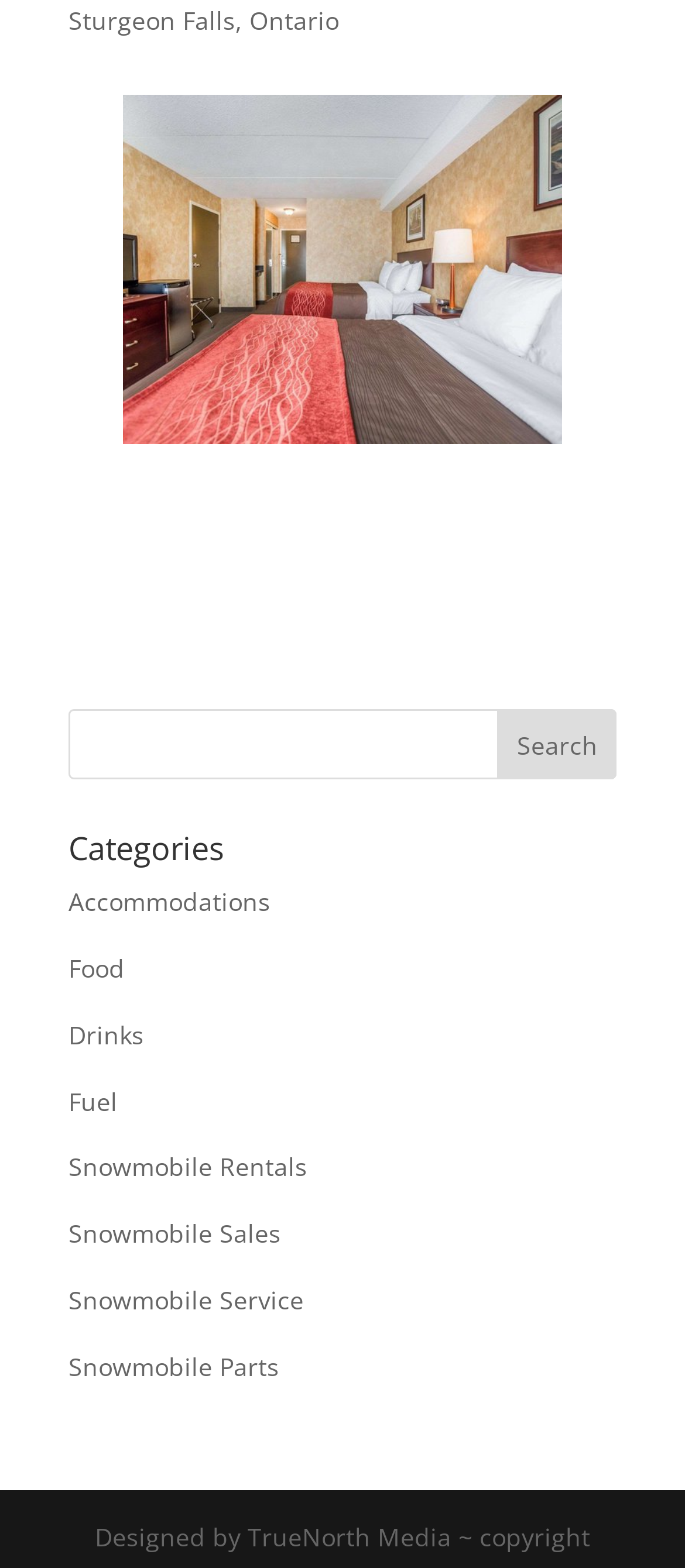What is the purpose of the button?
Based on the visual, give a brief answer using one word or a short phrase.

Search